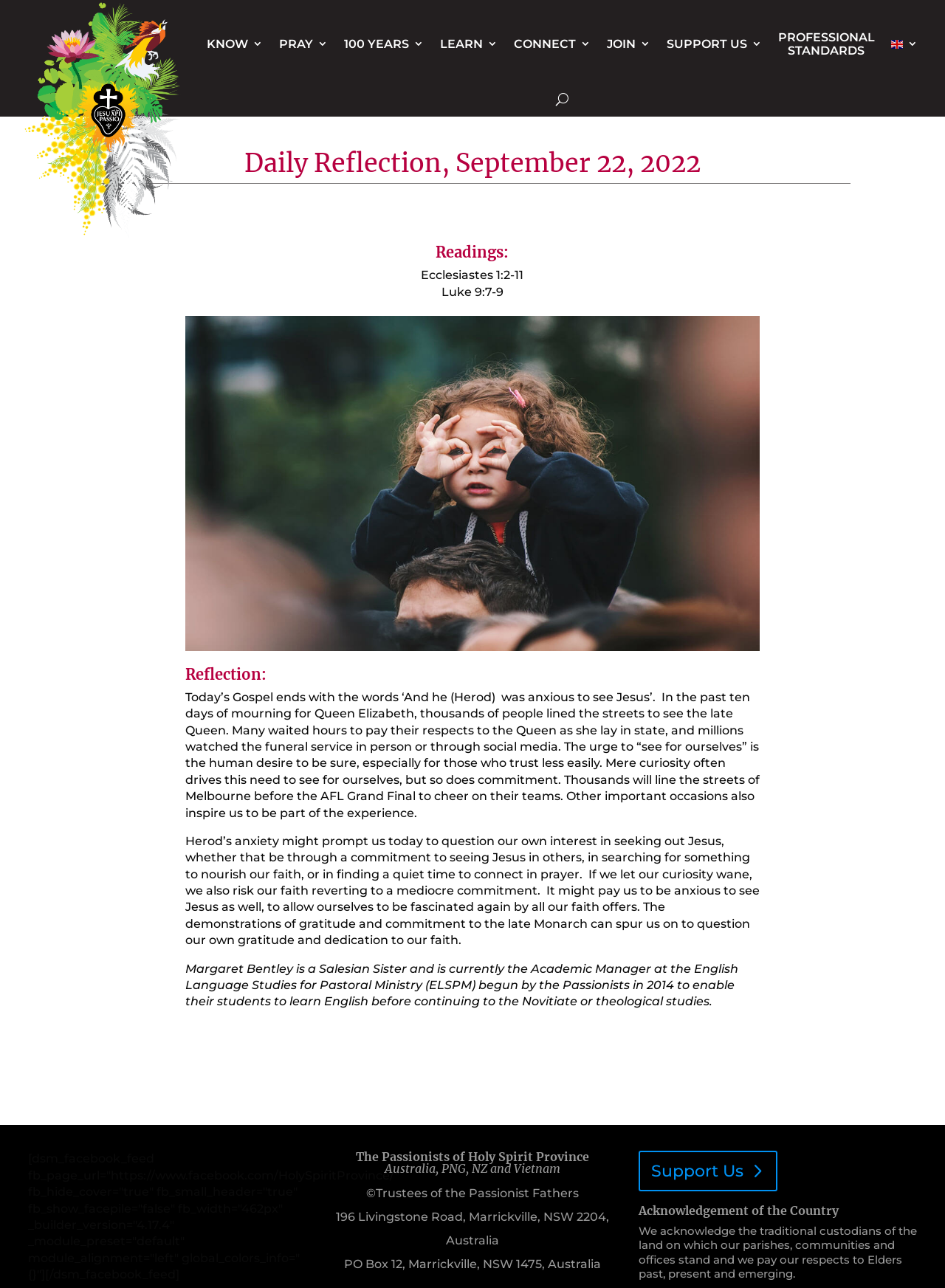Using the information in the image, give a comprehensive answer to the question: 
What are the readings for the day?

The readings for the day can be found in the article section of the webpage, under the heading 'Readings:' where two static text elements list the readings as 'Ecclesiastes 1:2-11' and 'Luke 9:7-9'.